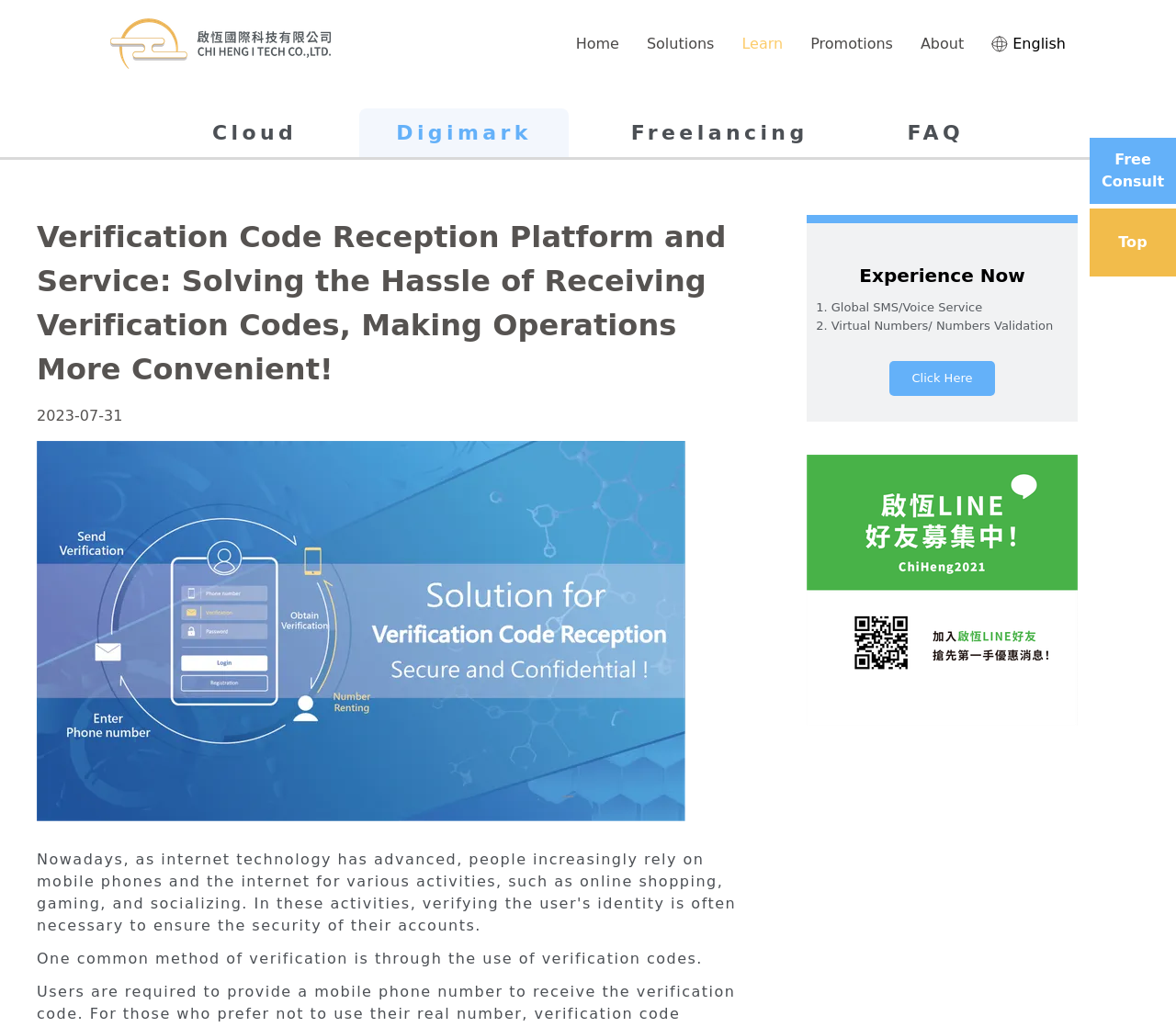Please locate the bounding box coordinates for the element that should be clicked to achieve the following instruction: "Click the 'Click Here' link". Ensure the coordinates are given as four float numbers between 0 and 1, i.e., [left, top, right, bottom].

[0.756, 0.352, 0.846, 0.385]